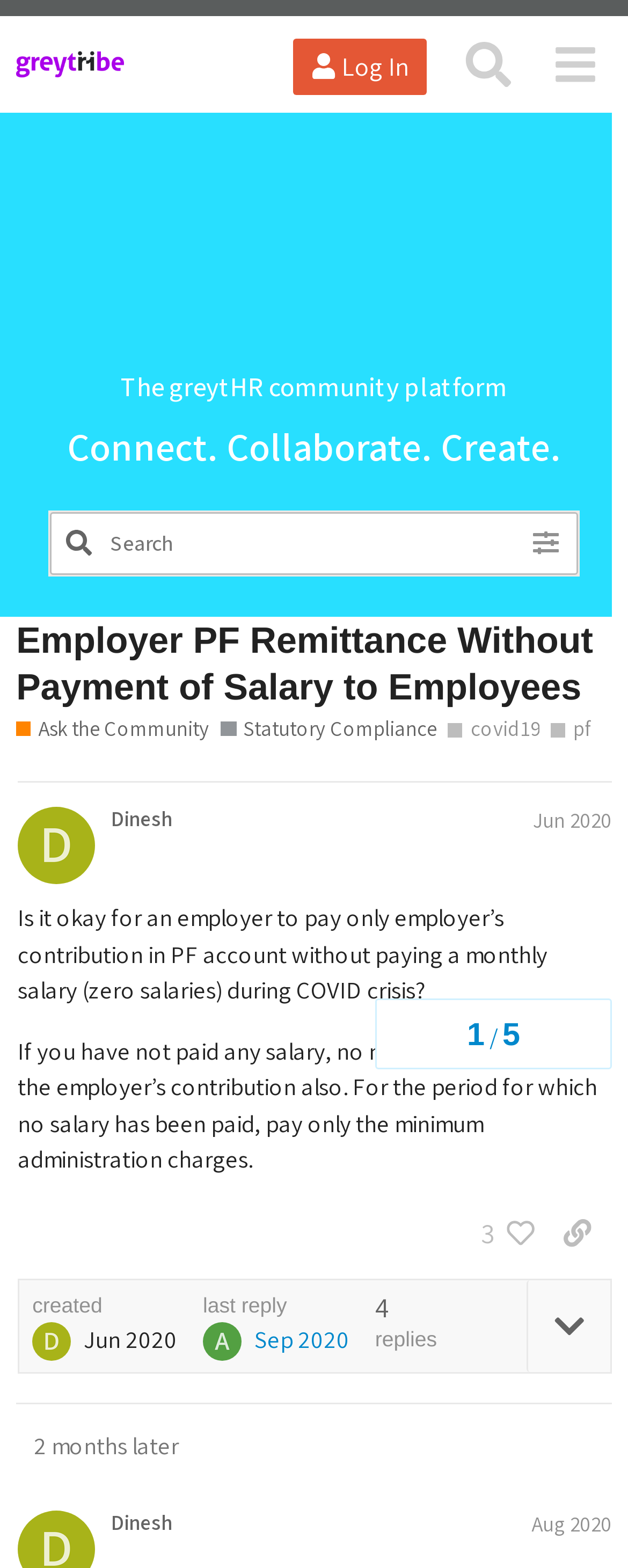Extract the heading text from the webpage.

The greytHR community platform